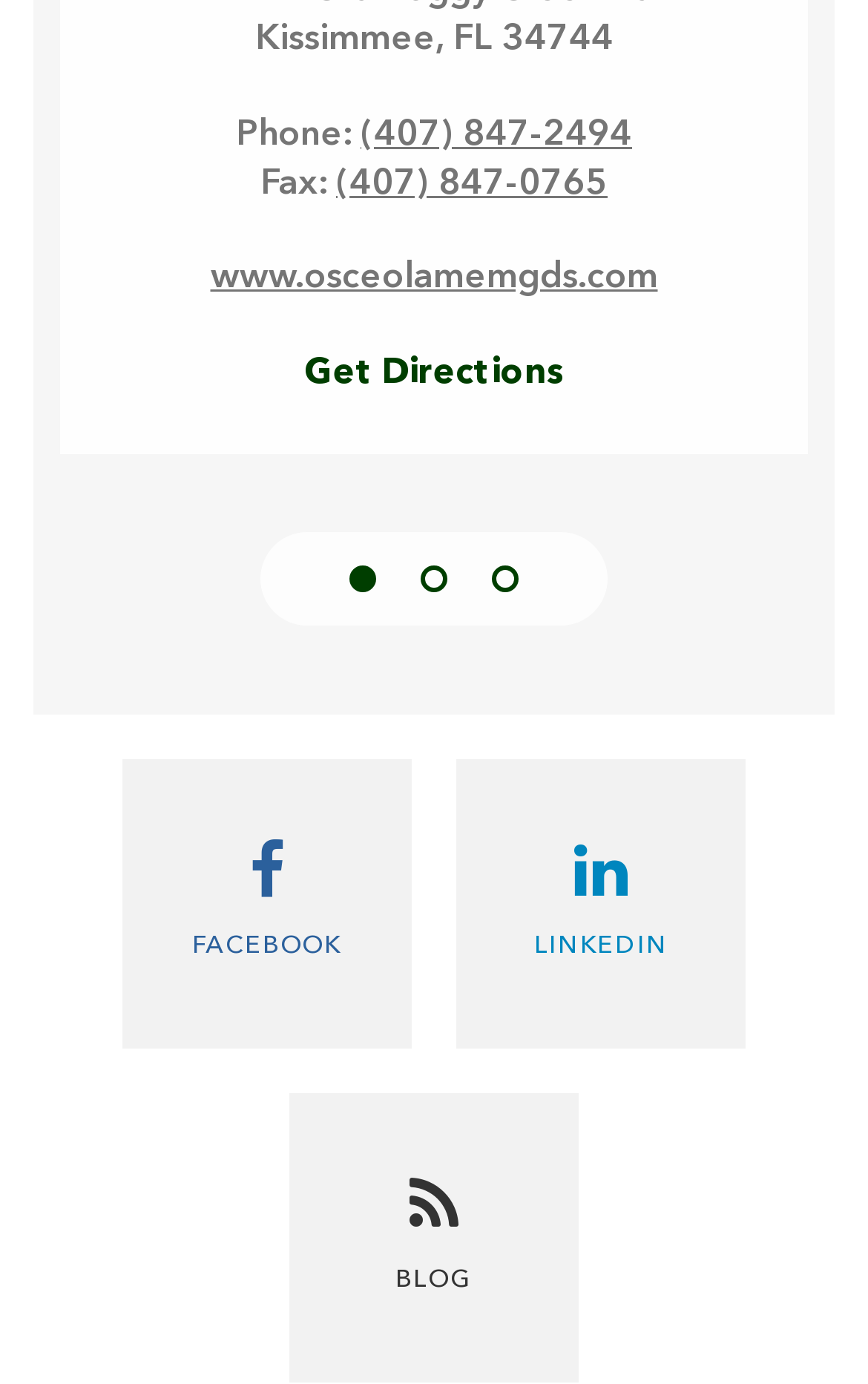What is the phone number of the location?
Based on the image, give a concise answer in the form of a single word or short phrase.

(407) 847-2494